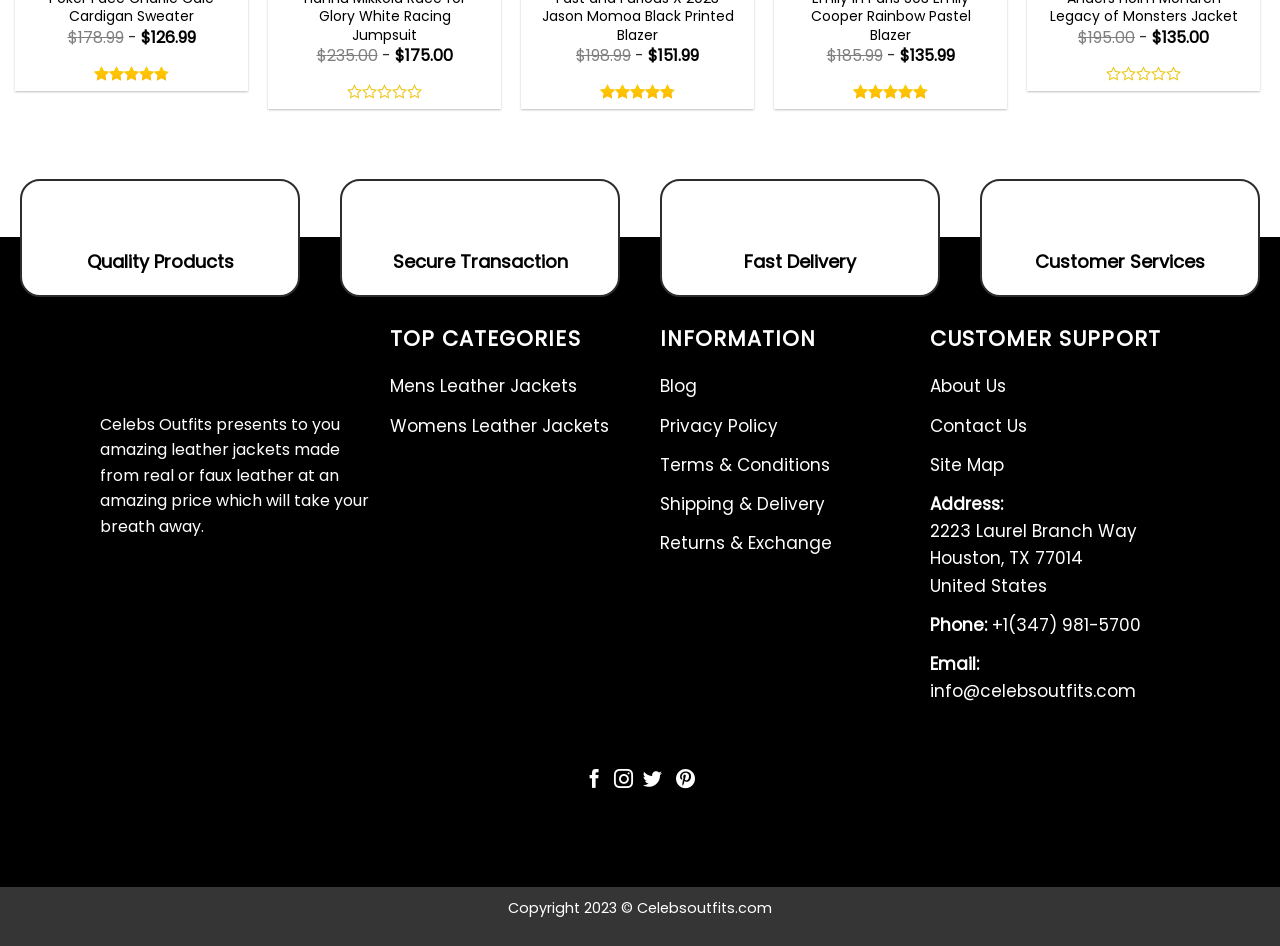Locate the bounding box of the UI element described by: "Blog" in the given webpage screenshot.

[0.516, 0.388, 0.545, 0.43]